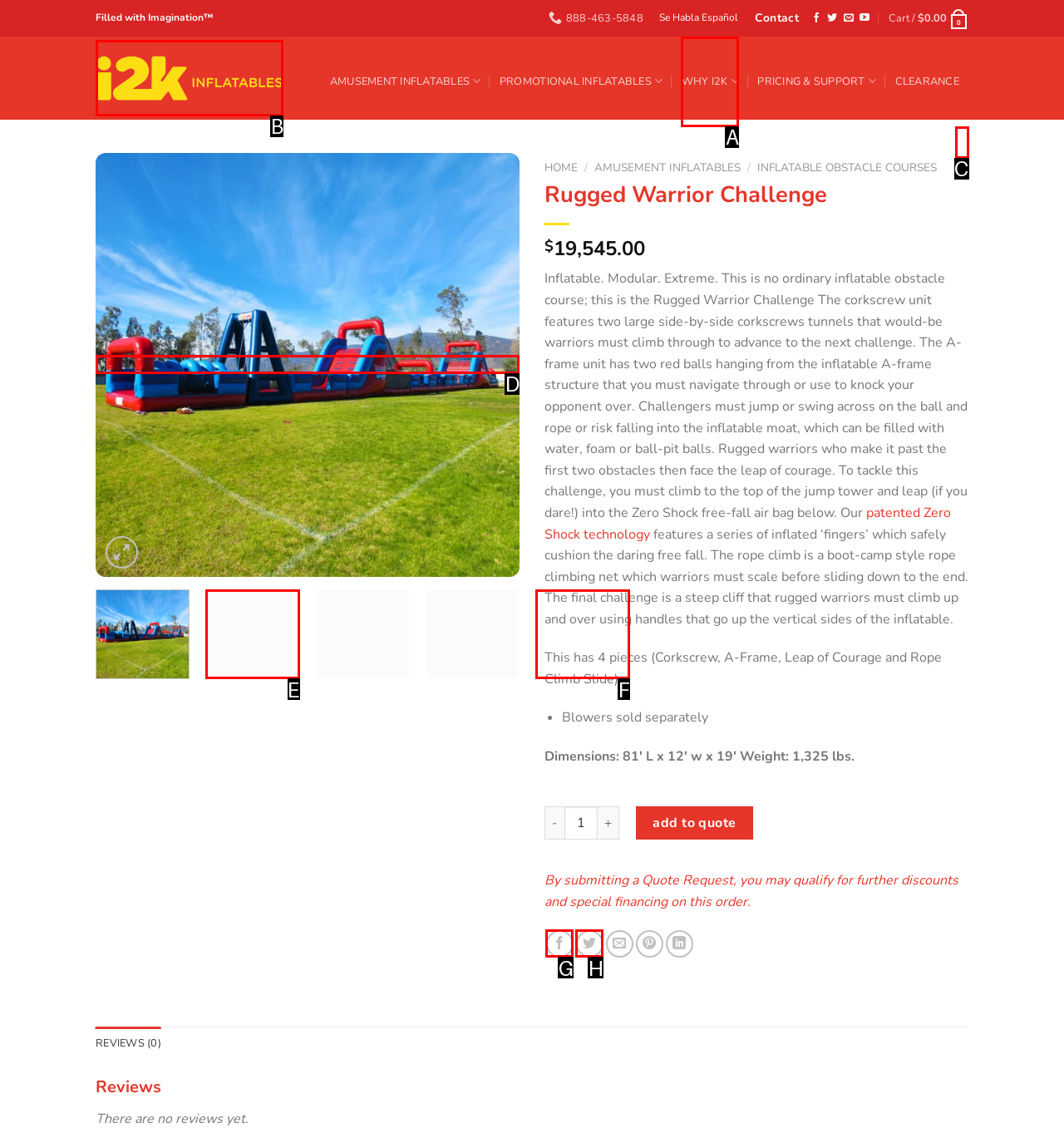Select the letter of the UI element you need to click on to fulfill this task: View Rugged Warrior Challenge details. Write down the letter only.

D